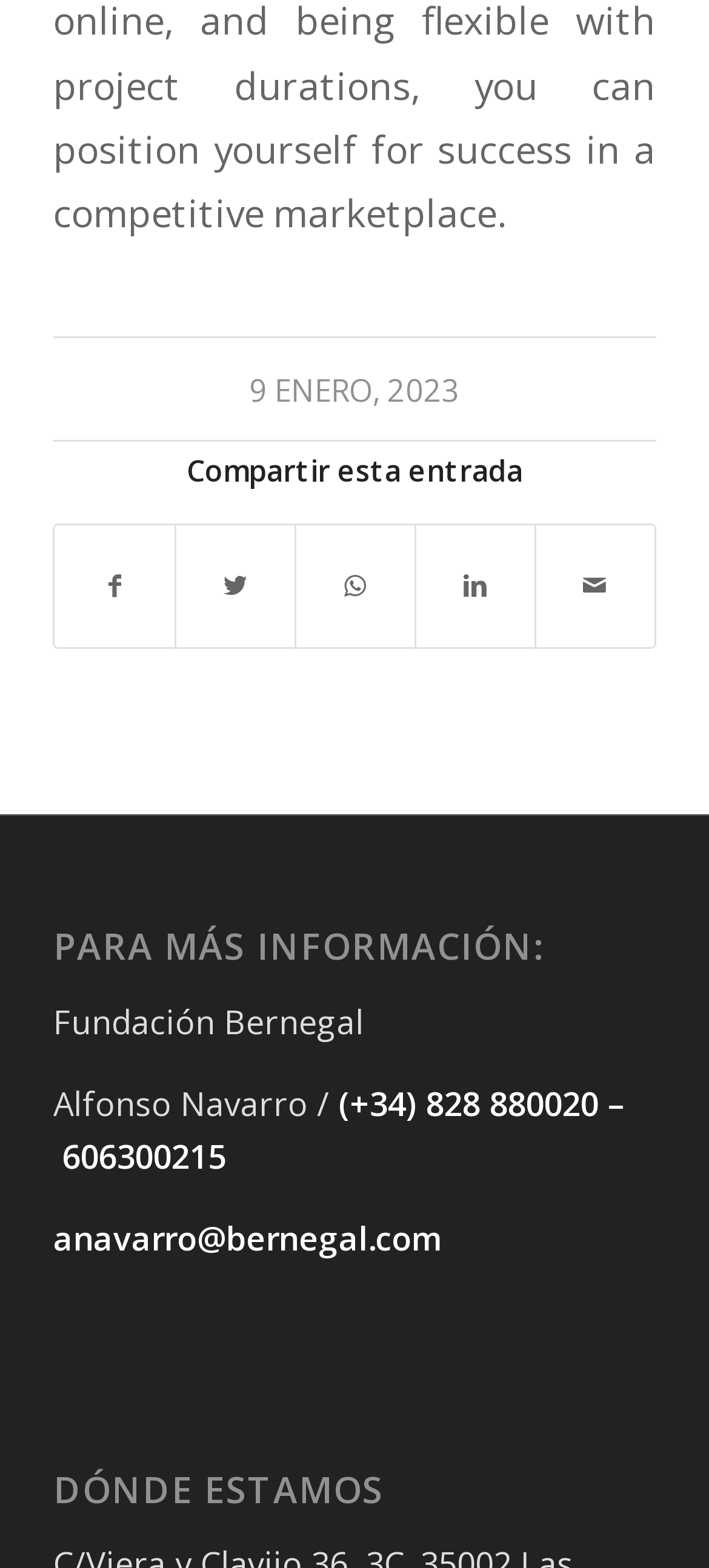Please find the bounding box for the UI component described as follows: "606300215".

[0.088, 0.724, 0.319, 0.751]